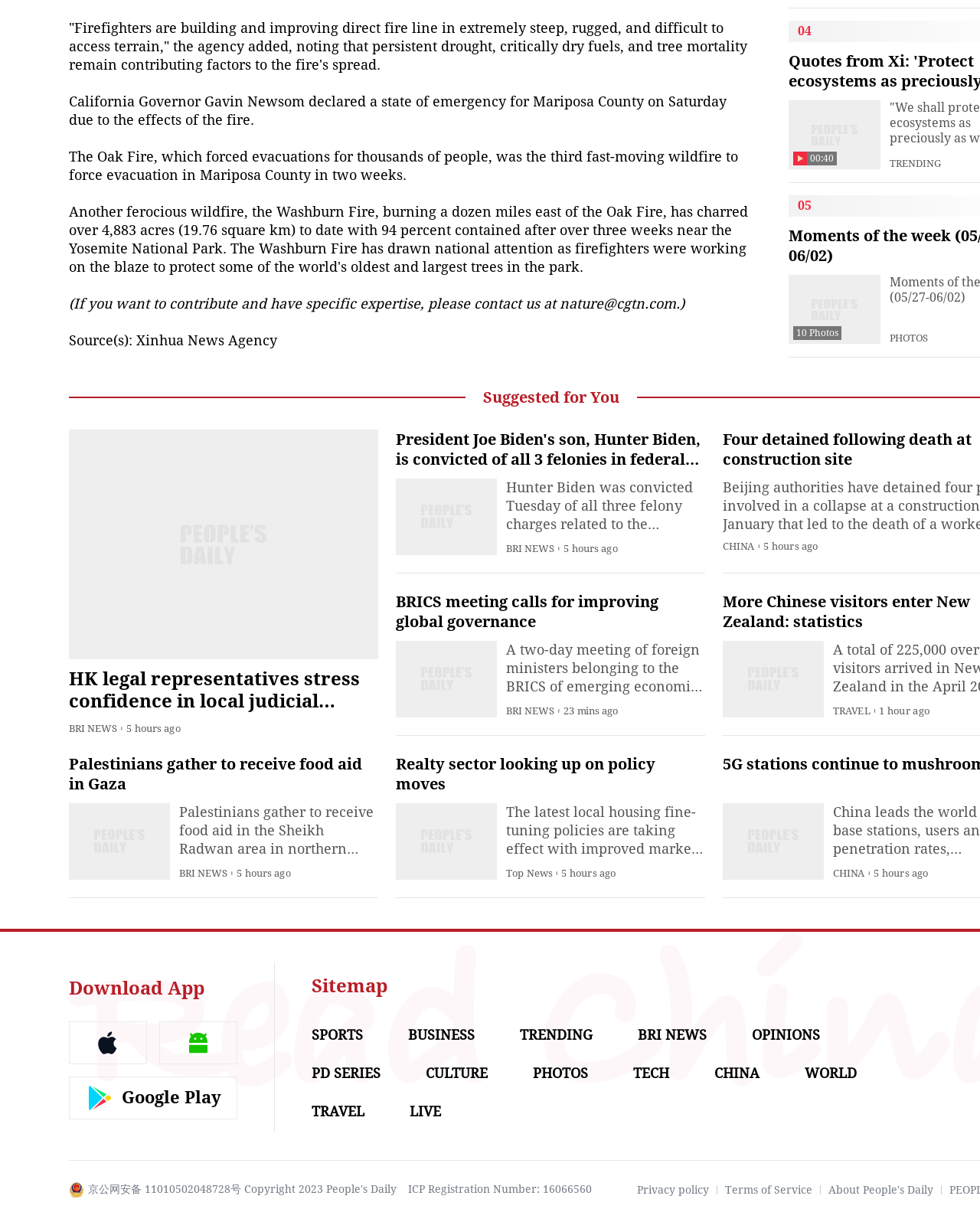Provide the bounding box coordinates for the UI element that is described as: "aria-label="X"".

None